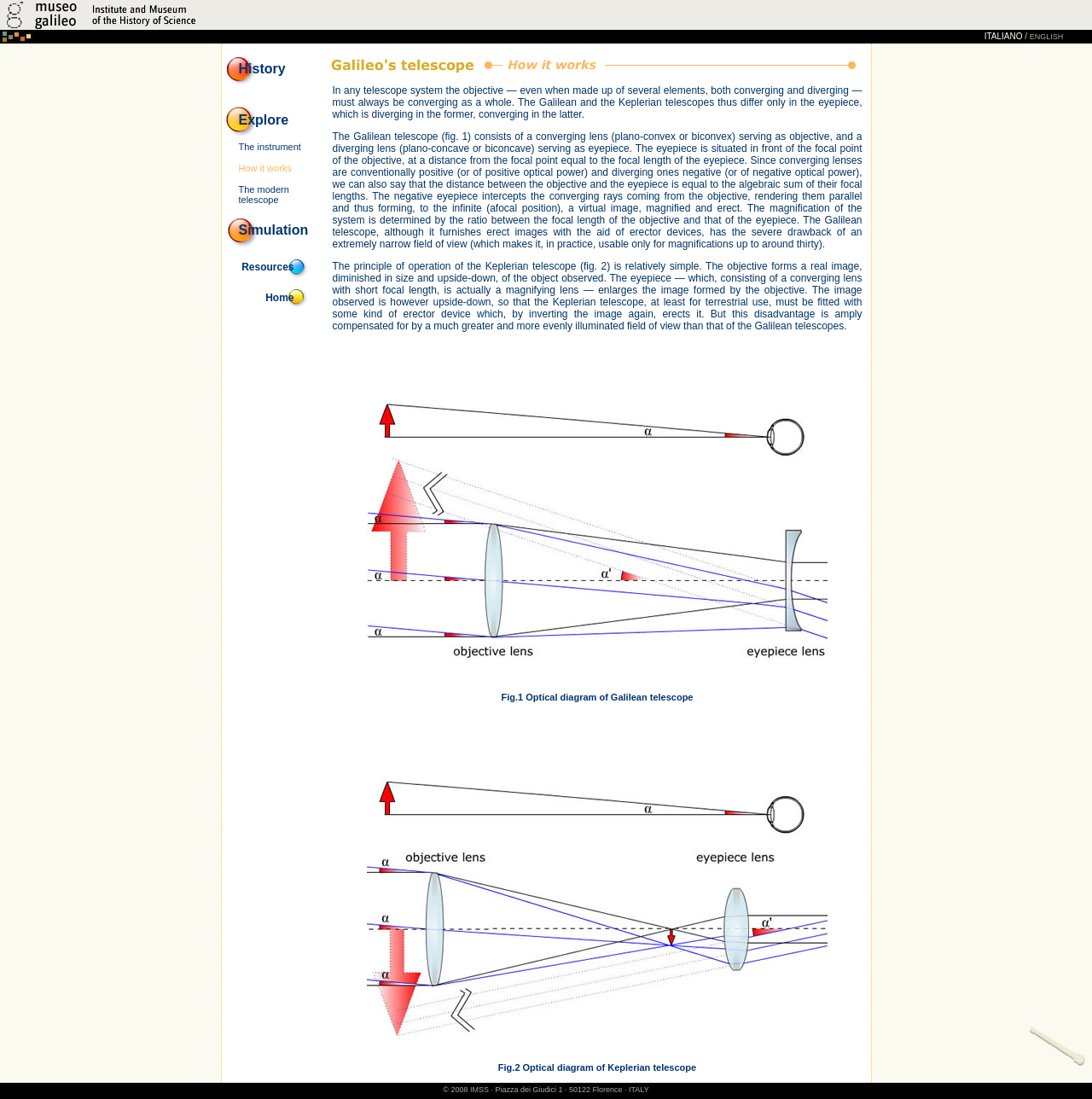How many languages are available on the website?
Please provide a detailed and thorough answer to the question.

The website provides options to switch between two languages, Italian and English, which are located at the top right corner of the webpage.